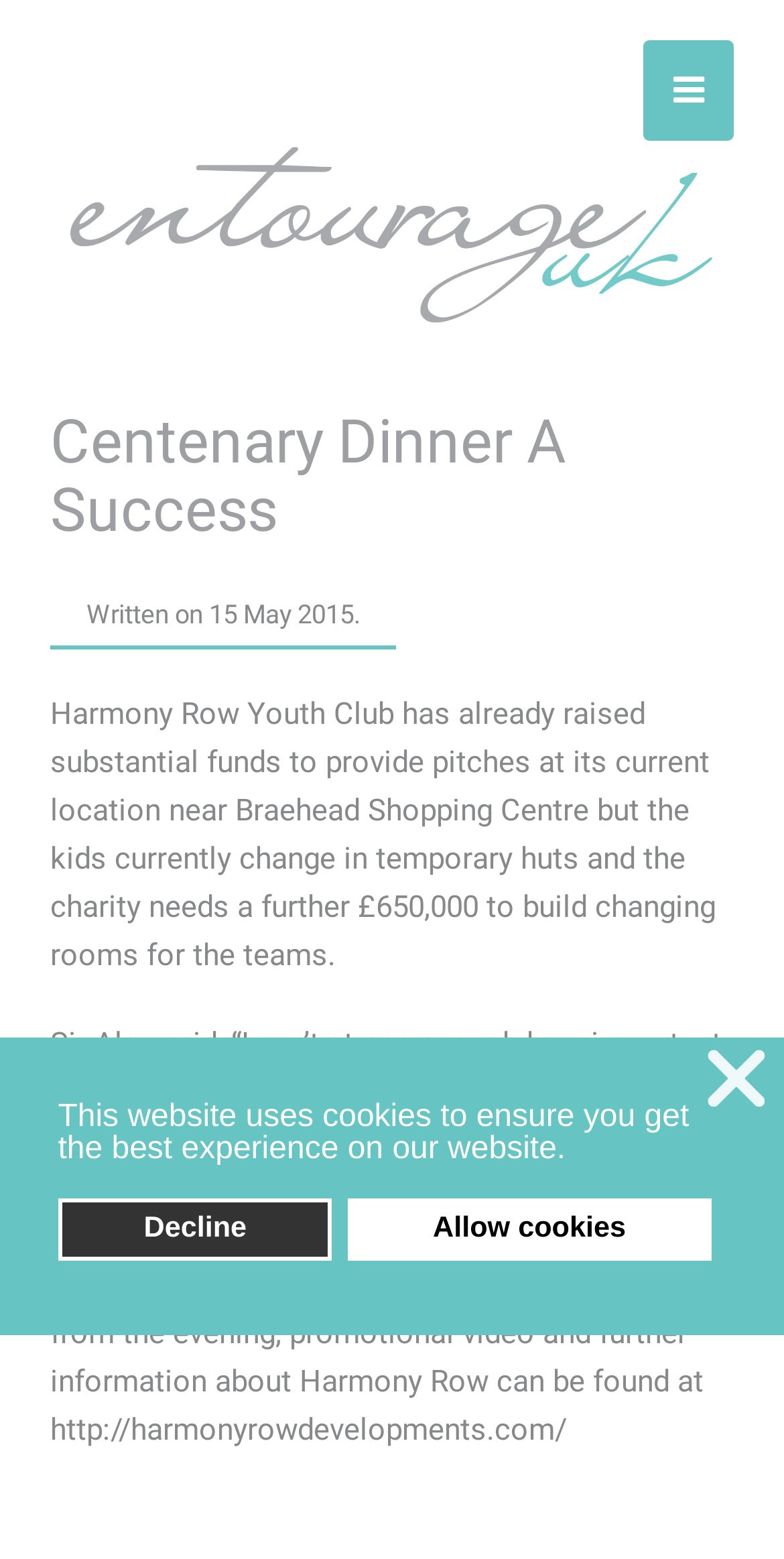Calculate the bounding box coordinates of the UI element given the description: "❌".

[0.898, 0.681, 0.98, 0.706]